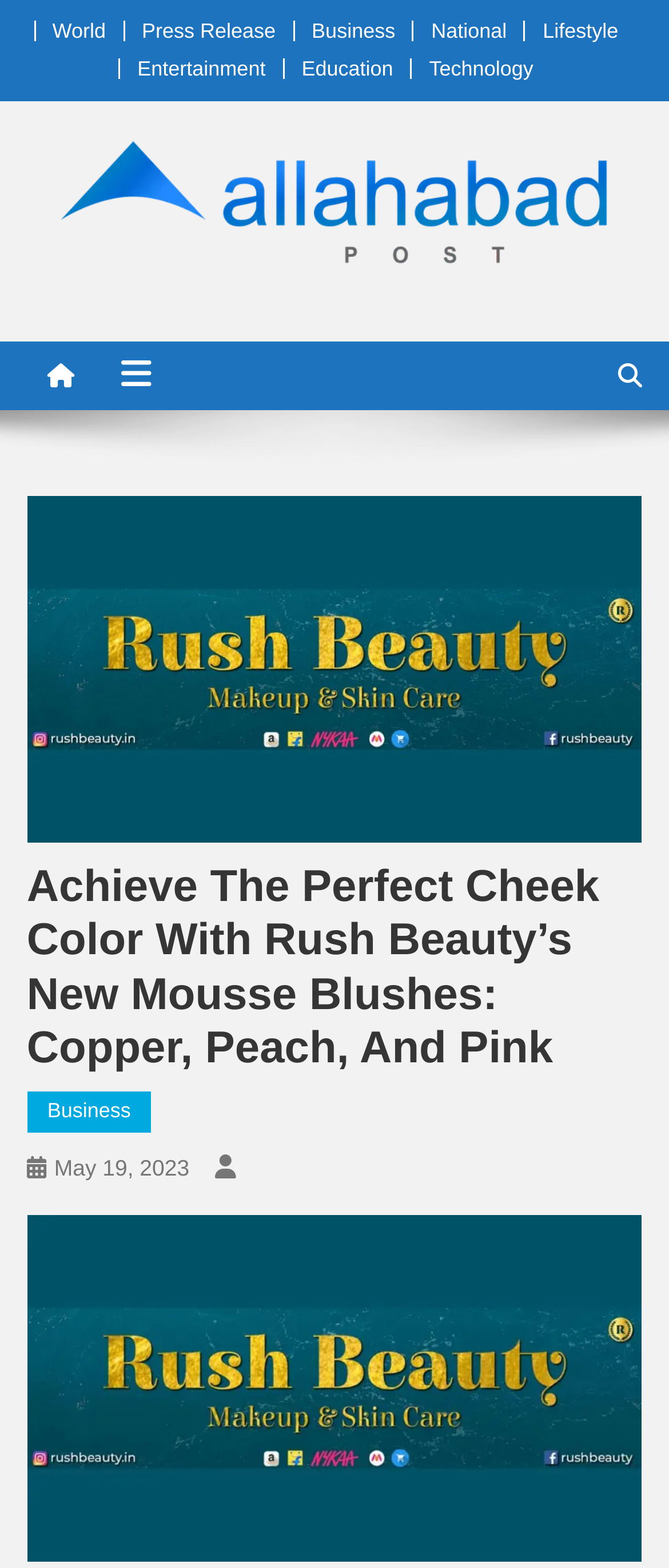Provide the bounding box coordinates of the area you need to click to execute the following instruction: "Visit Allahabad Post".

[0.09, 0.118, 0.91, 0.135]